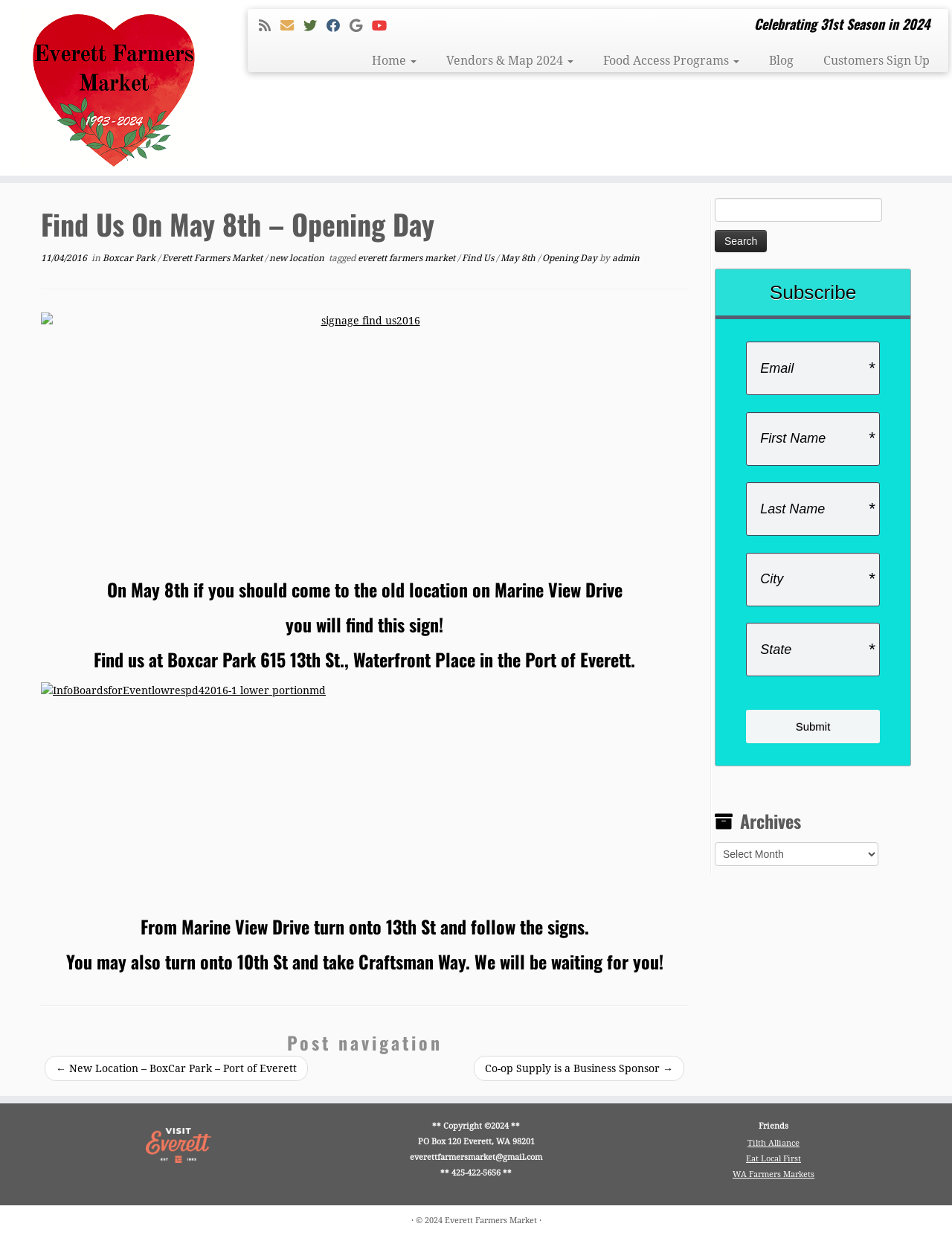Please identify the bounding box coordinates of the element that needs to be clicked to perform the following instruction: "View the 'Vendors & Map 2024' page".

[0.453, 0.039, 0.618, 0.058]